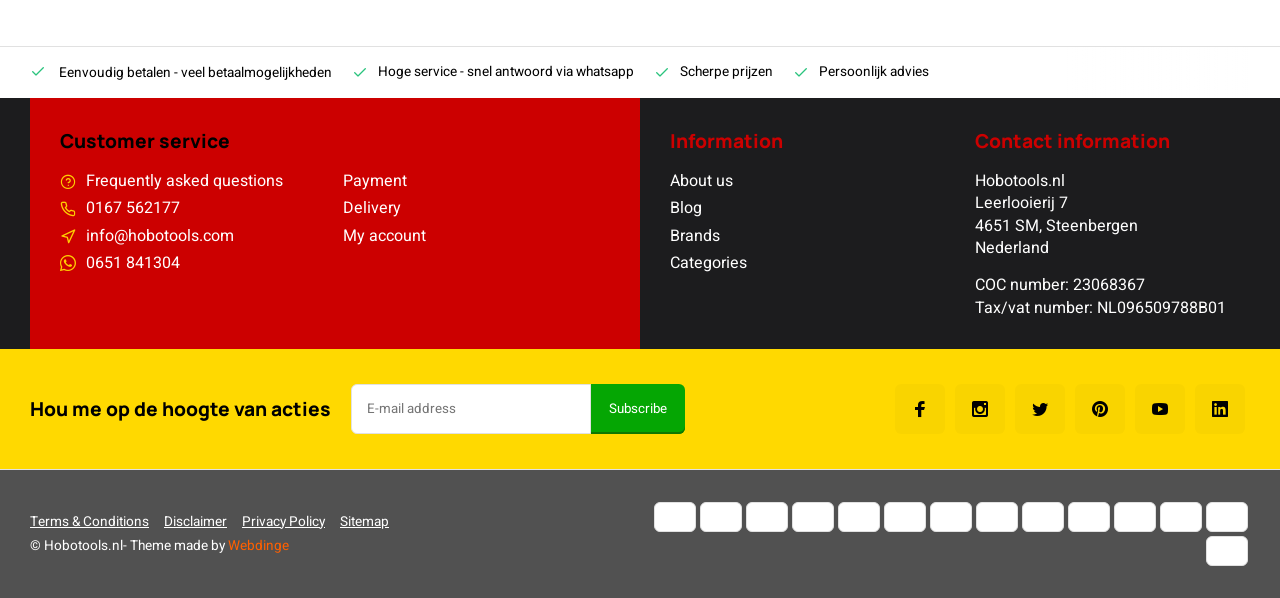Please identify the bounding box coordinates of the area I need to click to accomplish the following instruction: "Click on the 'Payment' link".

[0.268, 0.284, 0.477, 0.321]